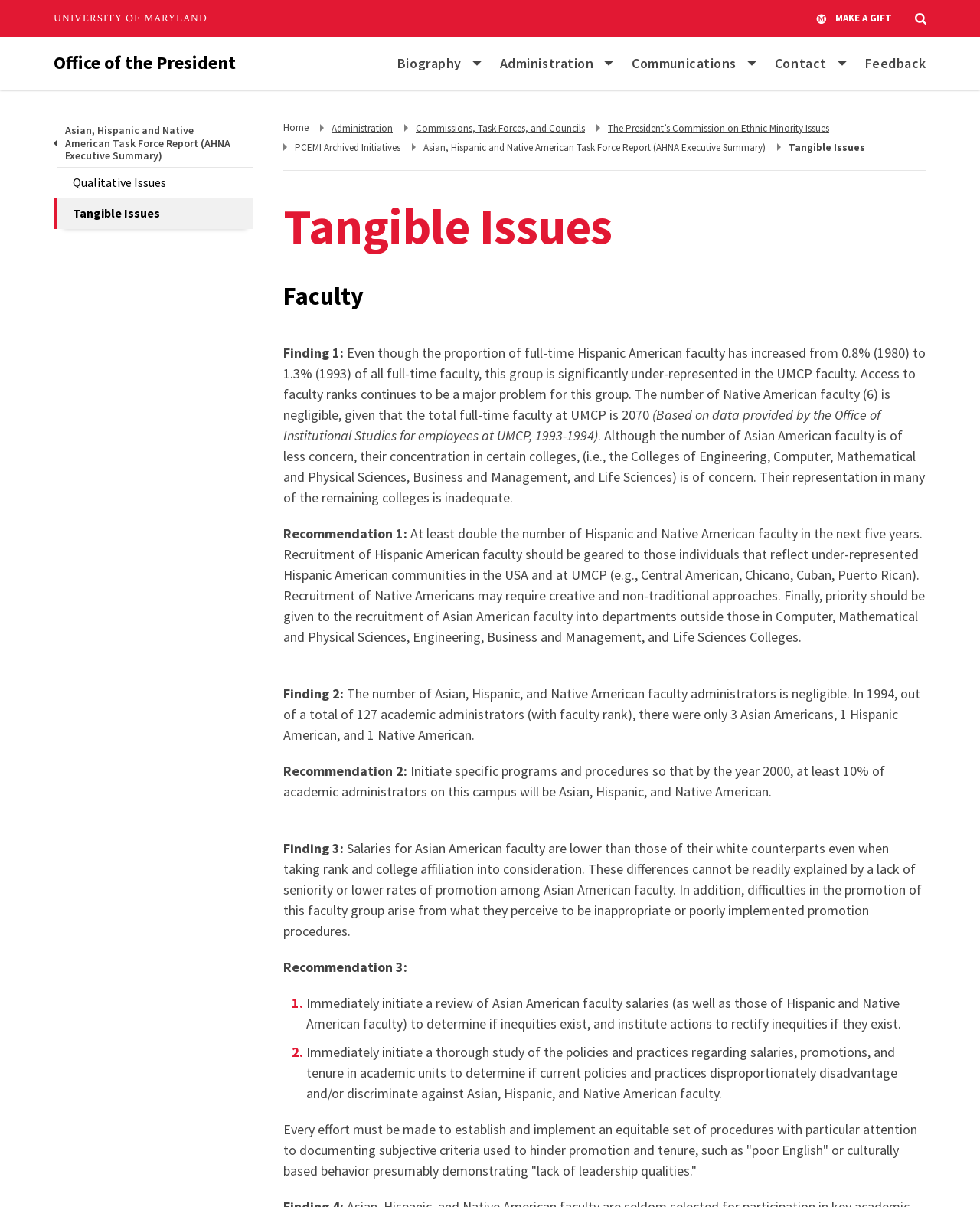Identify the bounding box coordinates for the UI element described as: "Feedback". The coordinates should be provided as four floats between 0 and 1: [left, top, right, bottom].

[0.879, 0.042, 0.949, 0.062]